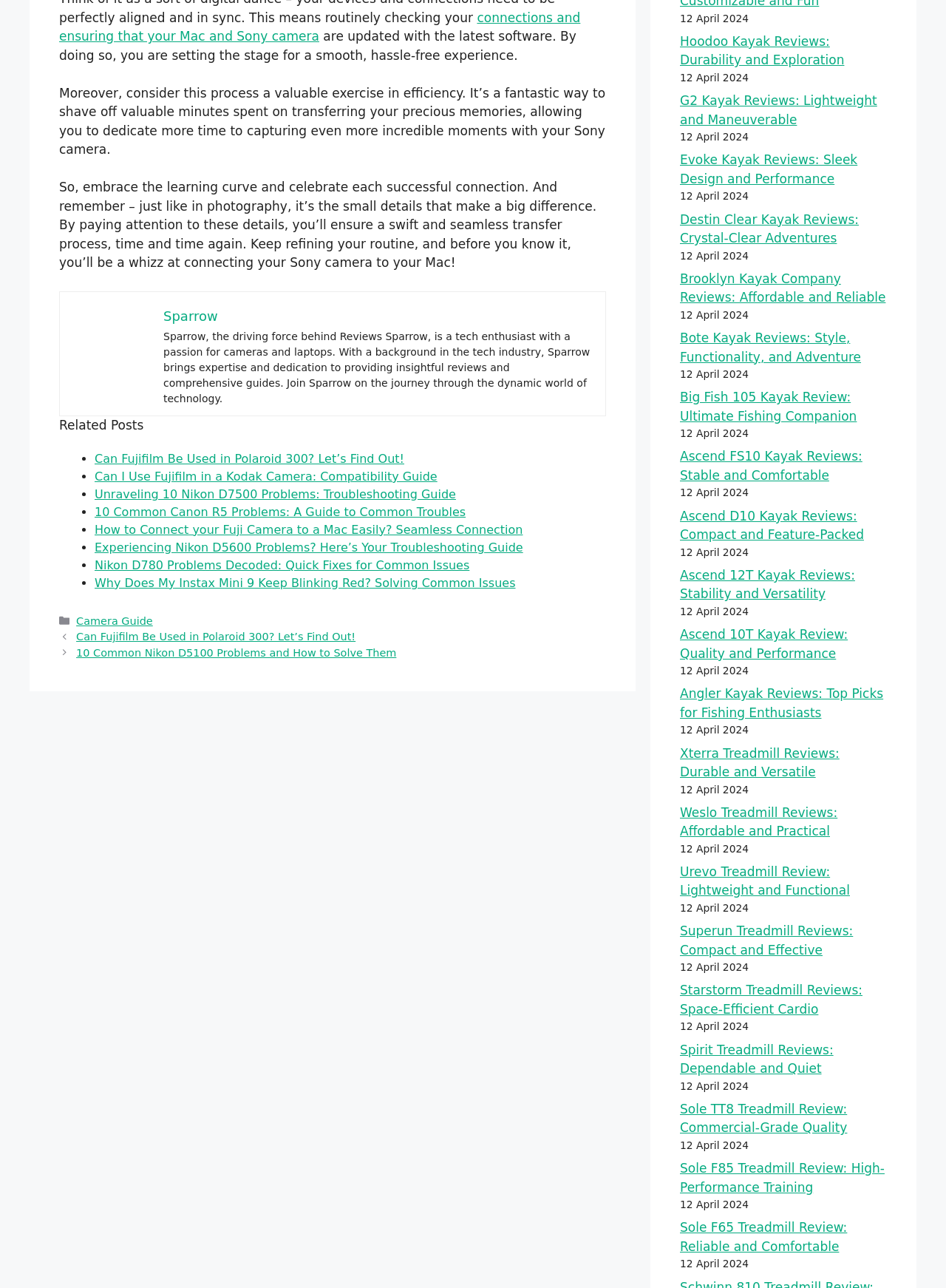What is the purpose of connecting a Sony camera to a Mac?
Based on the image, answer the question with as much detail as possible.

The purpose of connecting a Sony camera to a Mac is to have a smooth, hassle-free experience, as mentioned in the text 'By doing so, you are setting the stage for a smooth, hassle-free experience.'